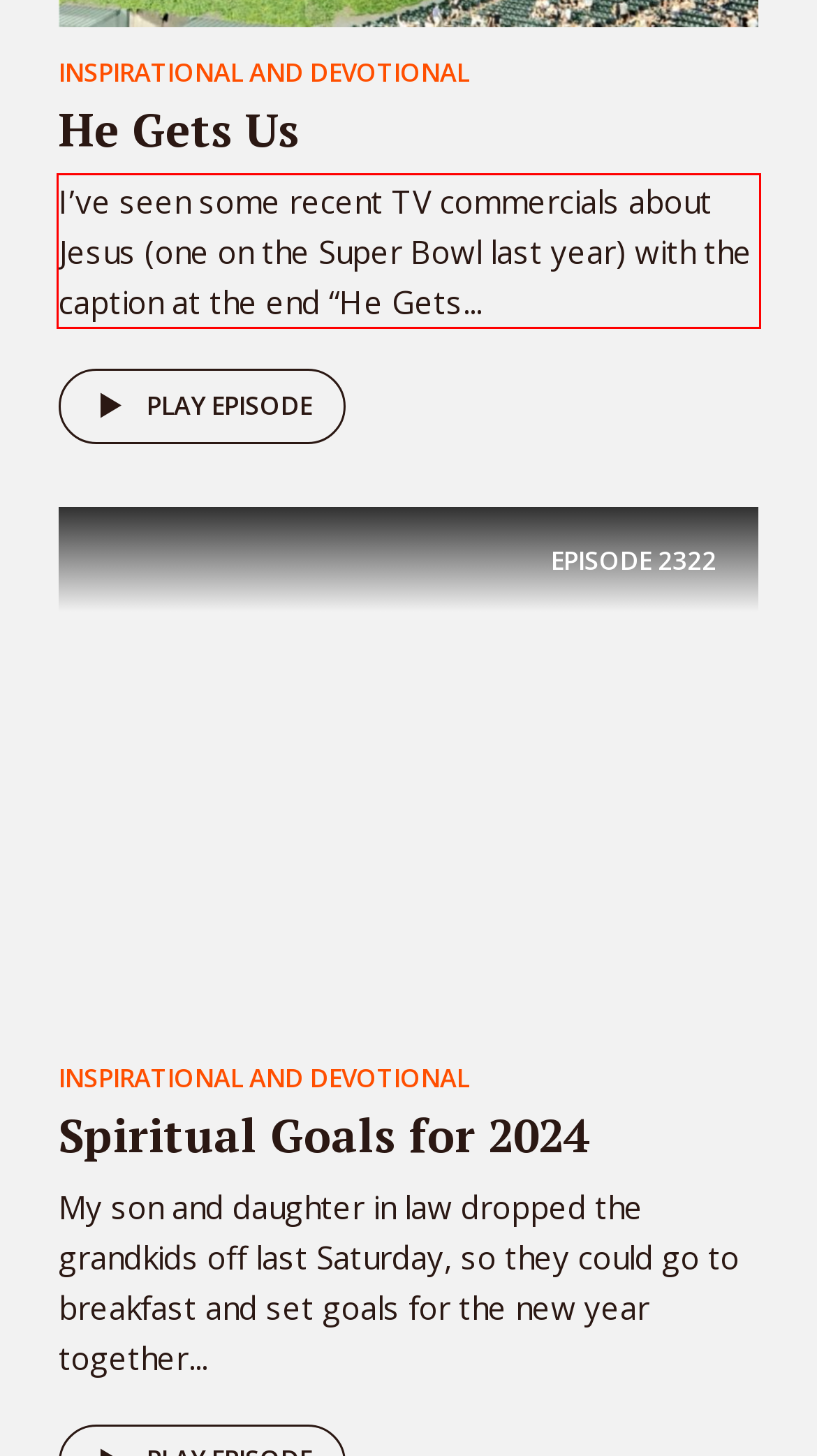Please analyze the provided webpage screenshot and perform OCR to extract the text content from the red rectangle bounding box.

I’ve seen some recent TV commercials about Jesus (one on the Super Bowl last year) with the caption at the end “He Gets...